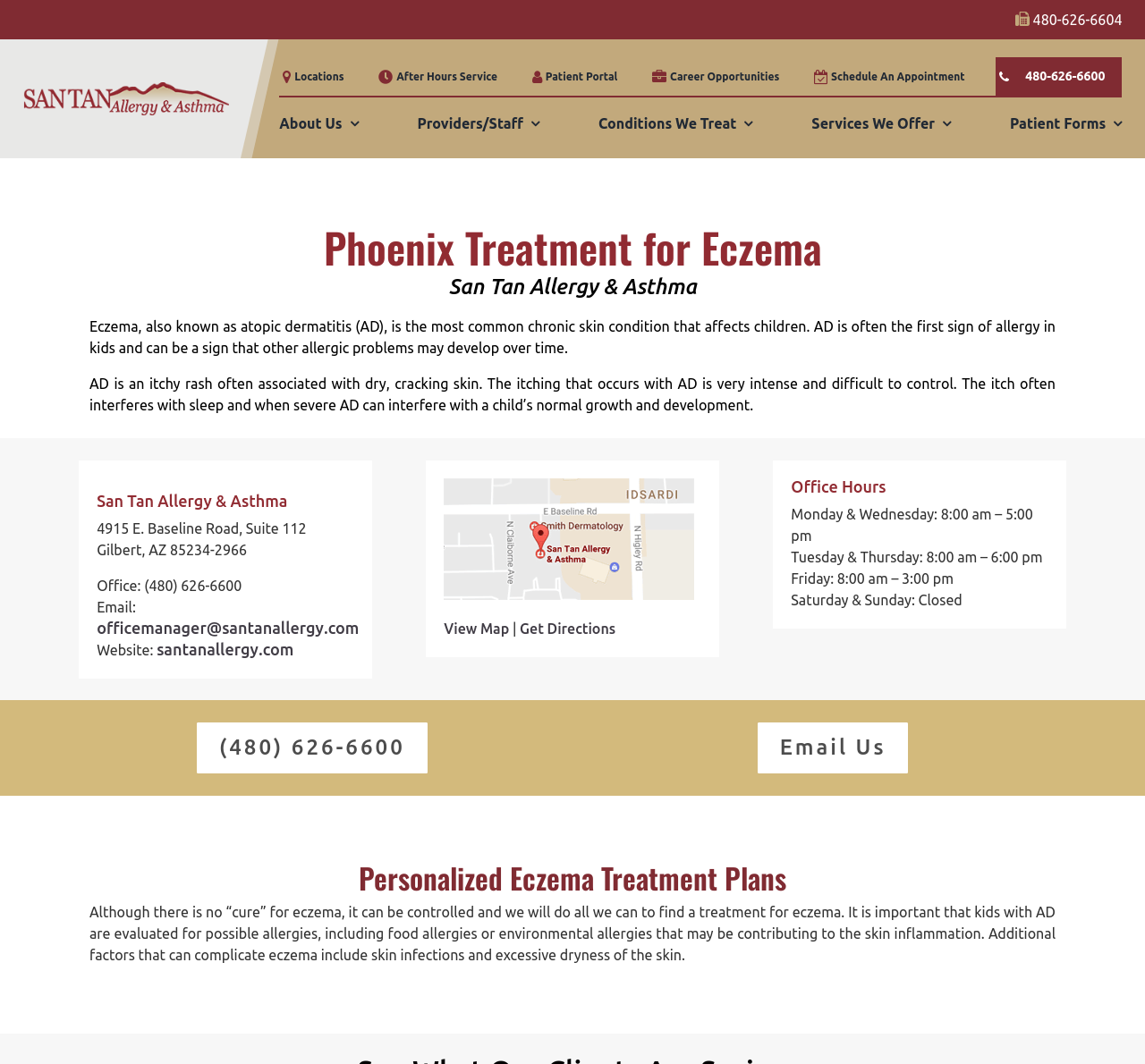Given the element description: "Locations", predict the bounding box coordinates of this UI element. The coordinates must be four float numbers between 0 and 1, given as [left, top, right, bottom].

[0.244, 0.054, 0.3, 0.09]